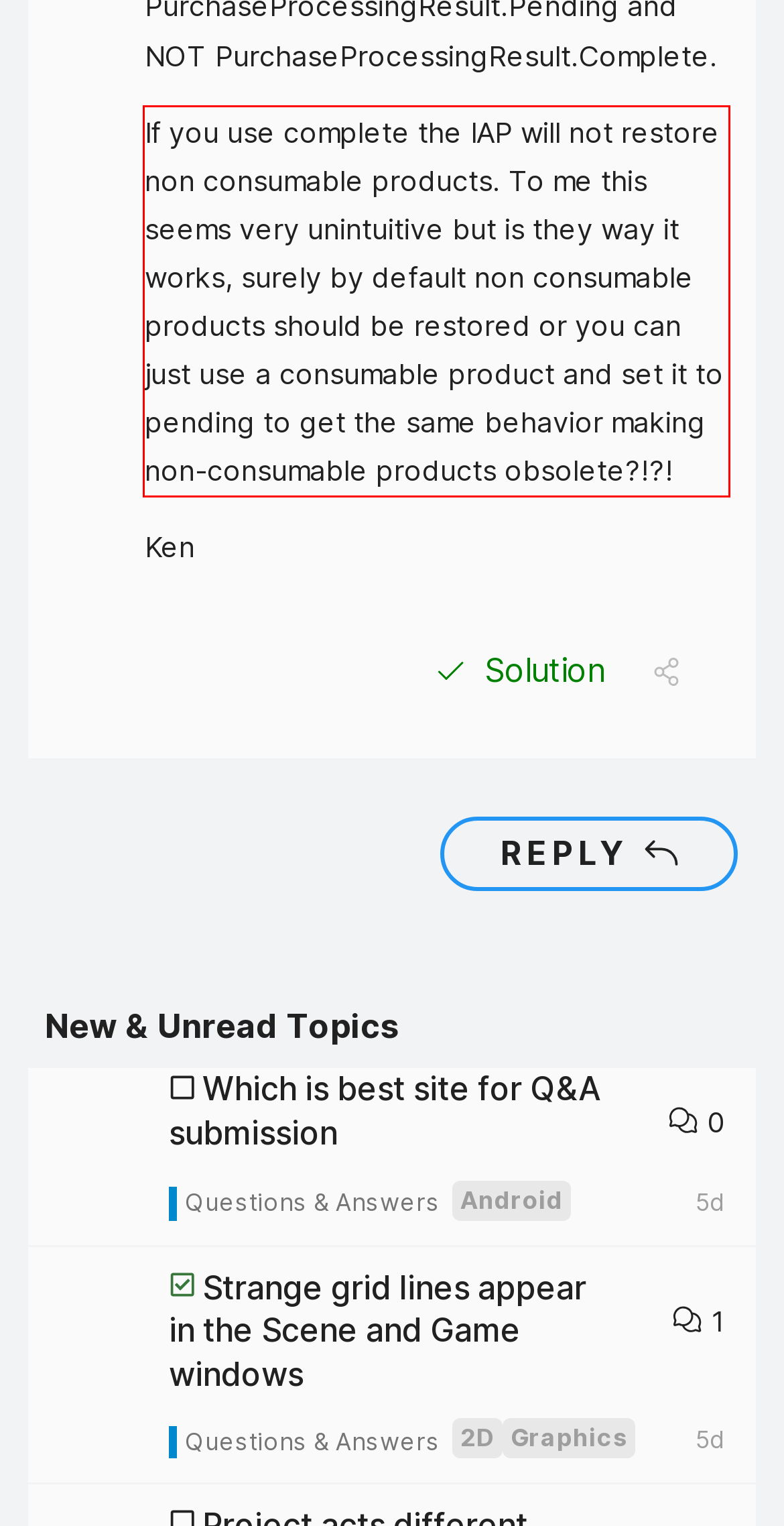Given a screenshot of a webpage containing a red rectangle bounding box, extract and provide the text content found within the red bounding box.

If you use complete the IAP will not restore non consumable products. To me this seems very unintuitive but is they way it works, surely by default non consumable products should be restored or you can just use a consumable product and set it to pending to get the same behavior making non-consumable products obsolete?!?!